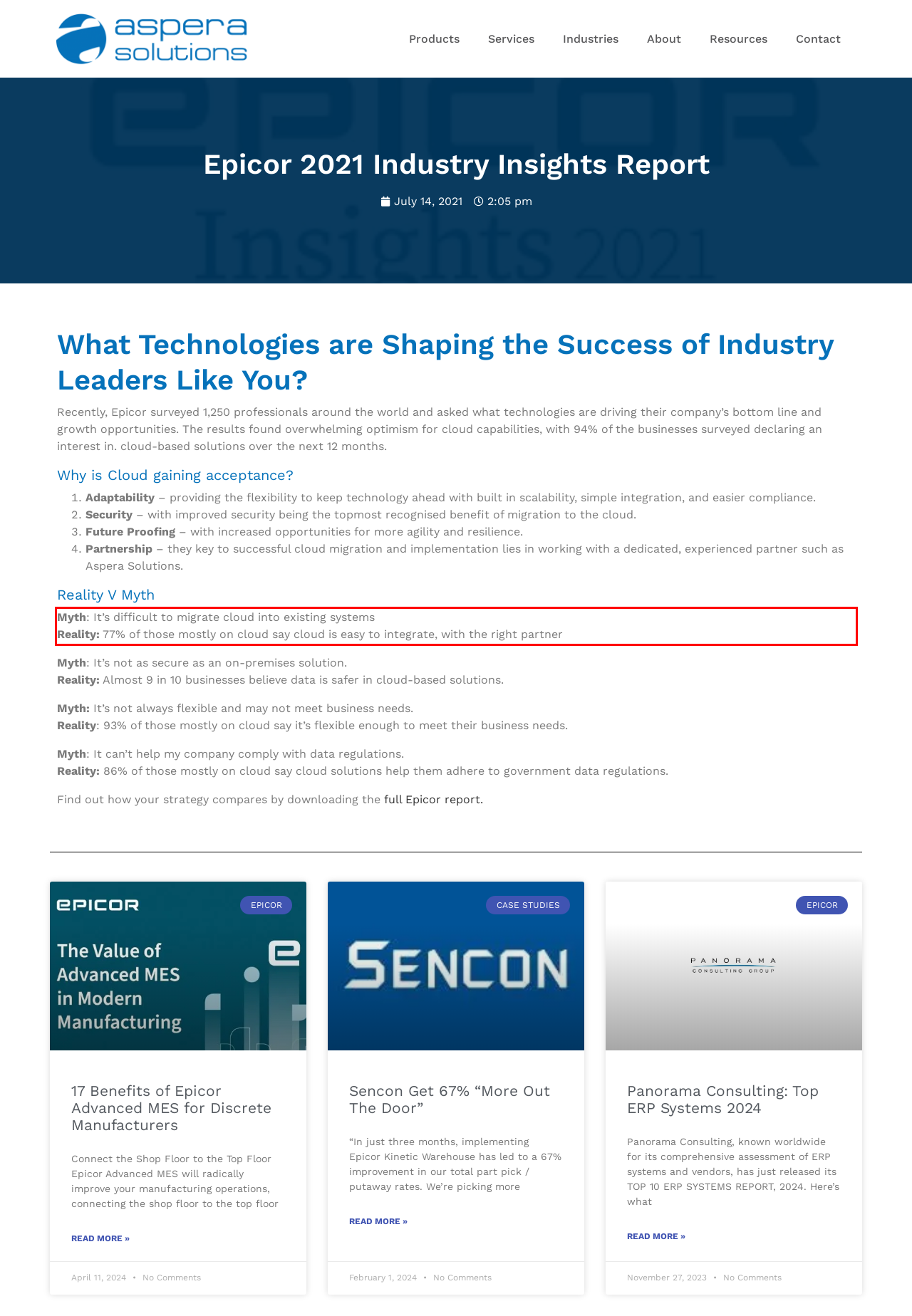Identify the text within the red bounding box on the webpage screenshot and generate the extracted text content.

Myth: It’s difficult to migrate cloud into existing systems Reality: 77% of those mostly on cloud say cloud is easy to integrate, with the right partner